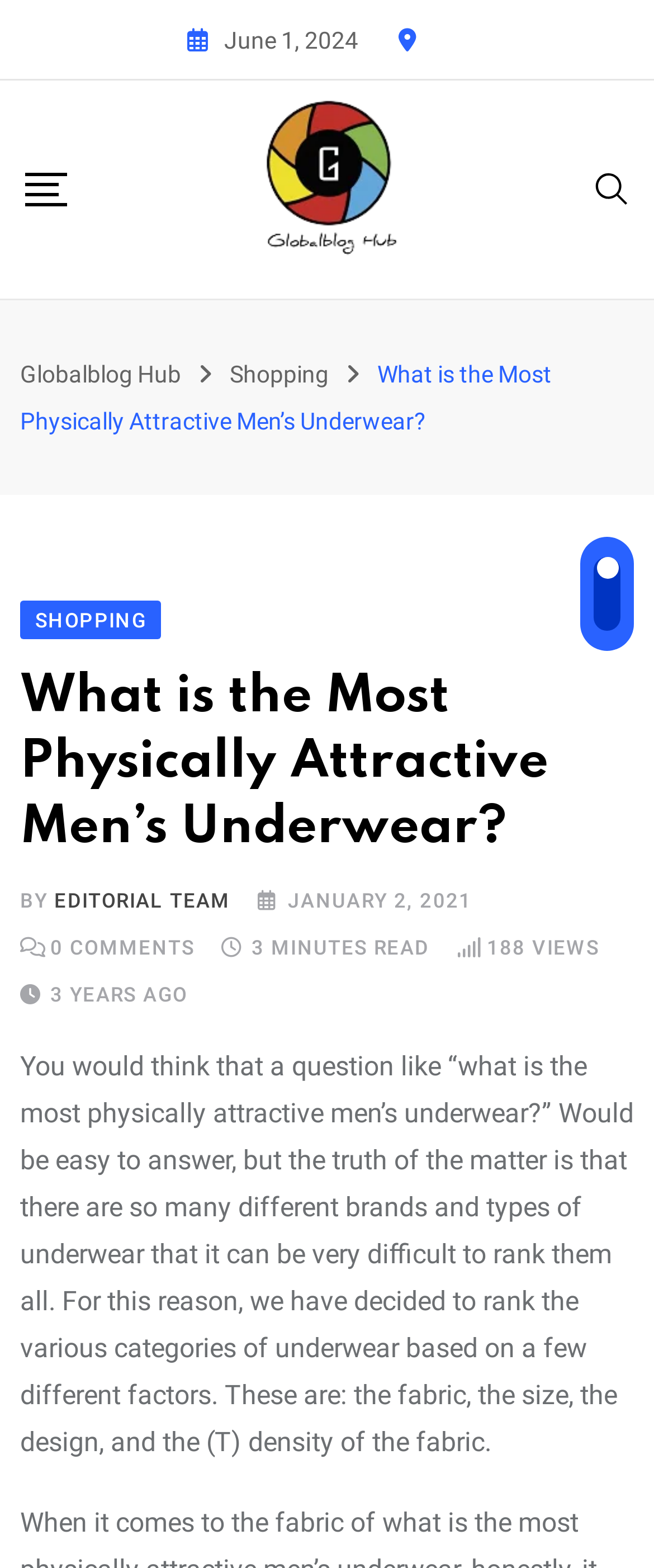How old is the article?
Look at the image and provide a detailed response to the question.

I found the age of the article by looking at the static text element that says '3 YEARS AGO' which is located below the author's name.